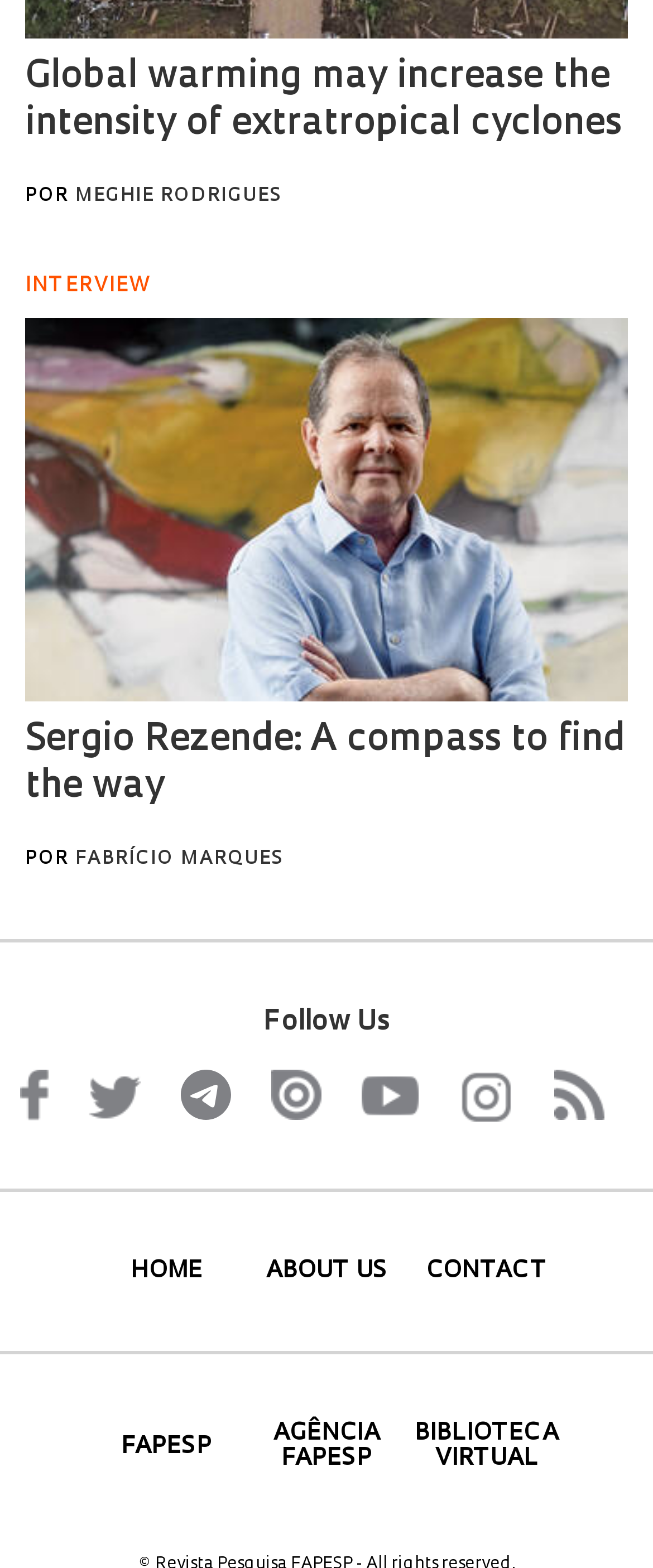Highlight the bounding box coordinates of the element you need to click to perform the following instruction: "View February 2020."

None